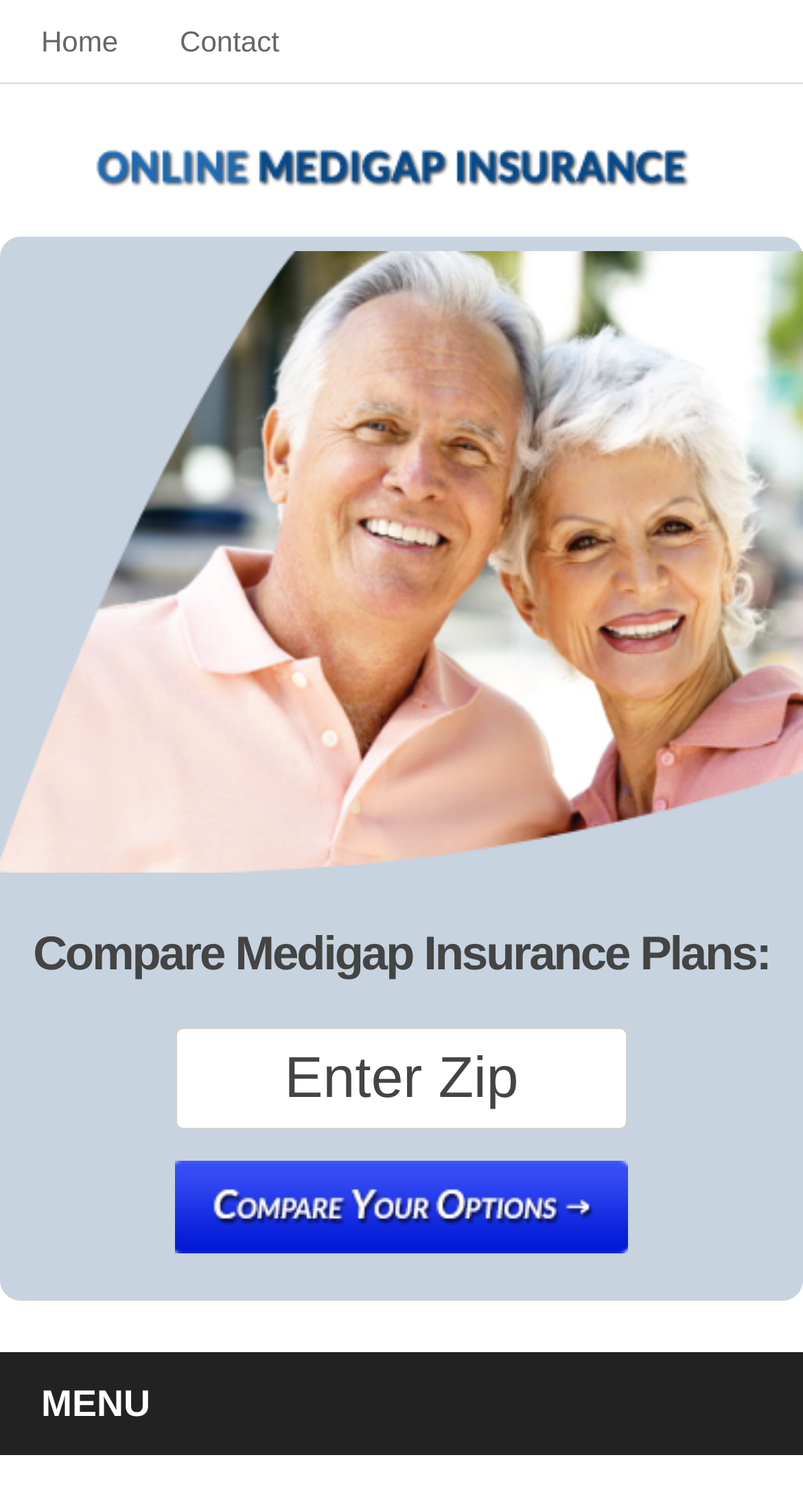Is the image at the top of the page a logo?
From the image, respond using a single word or phrase.

Unknown